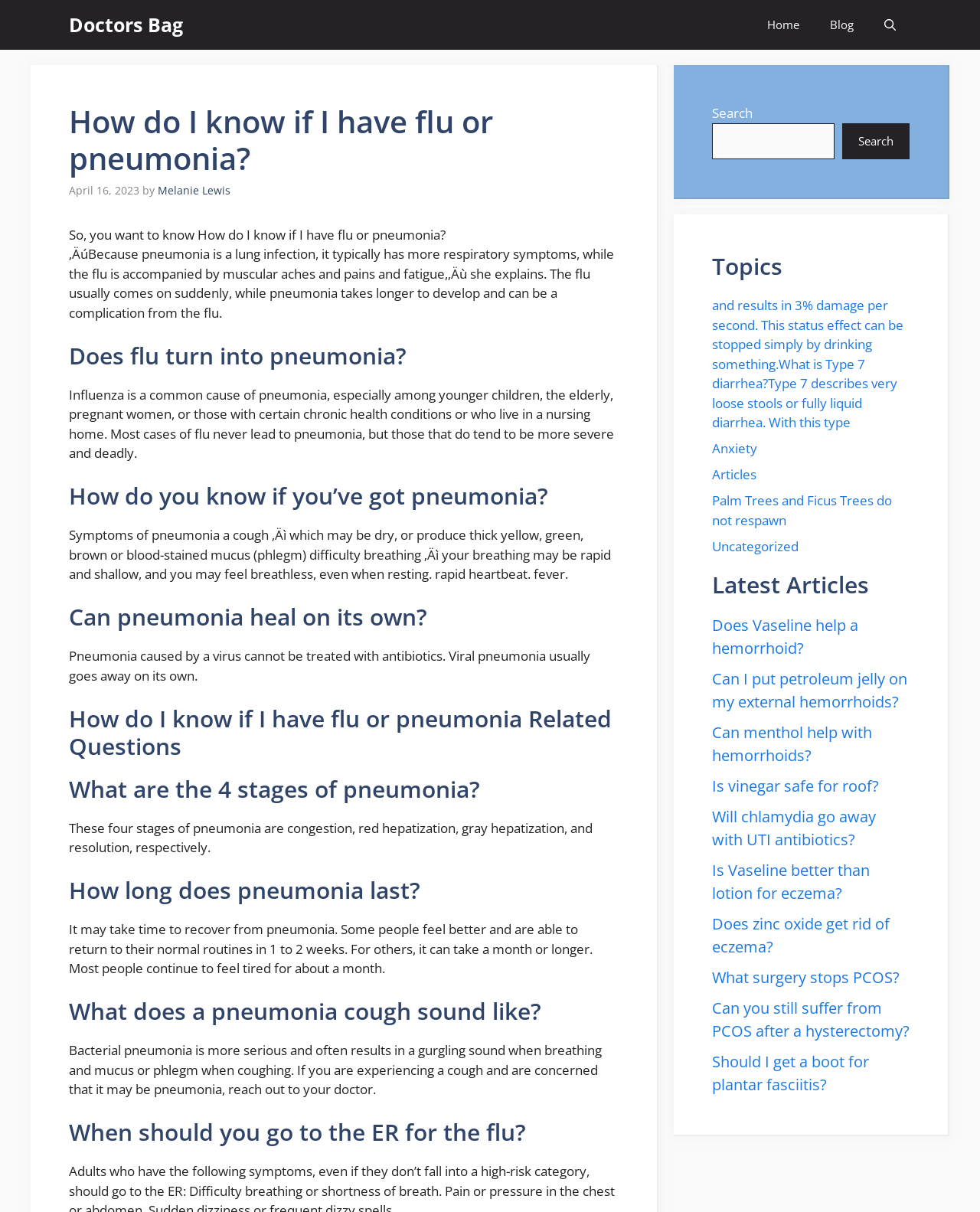What are the four stages of pneumonia?
Offer a detailed and exhaustive answer to the question.

The article mentions that the four stages of pneumonia are congestion, red hepatization, gray hepatization, and resolution, respectively. This information is provided under the heading 'What are the 4 stages of pneumonia?'.